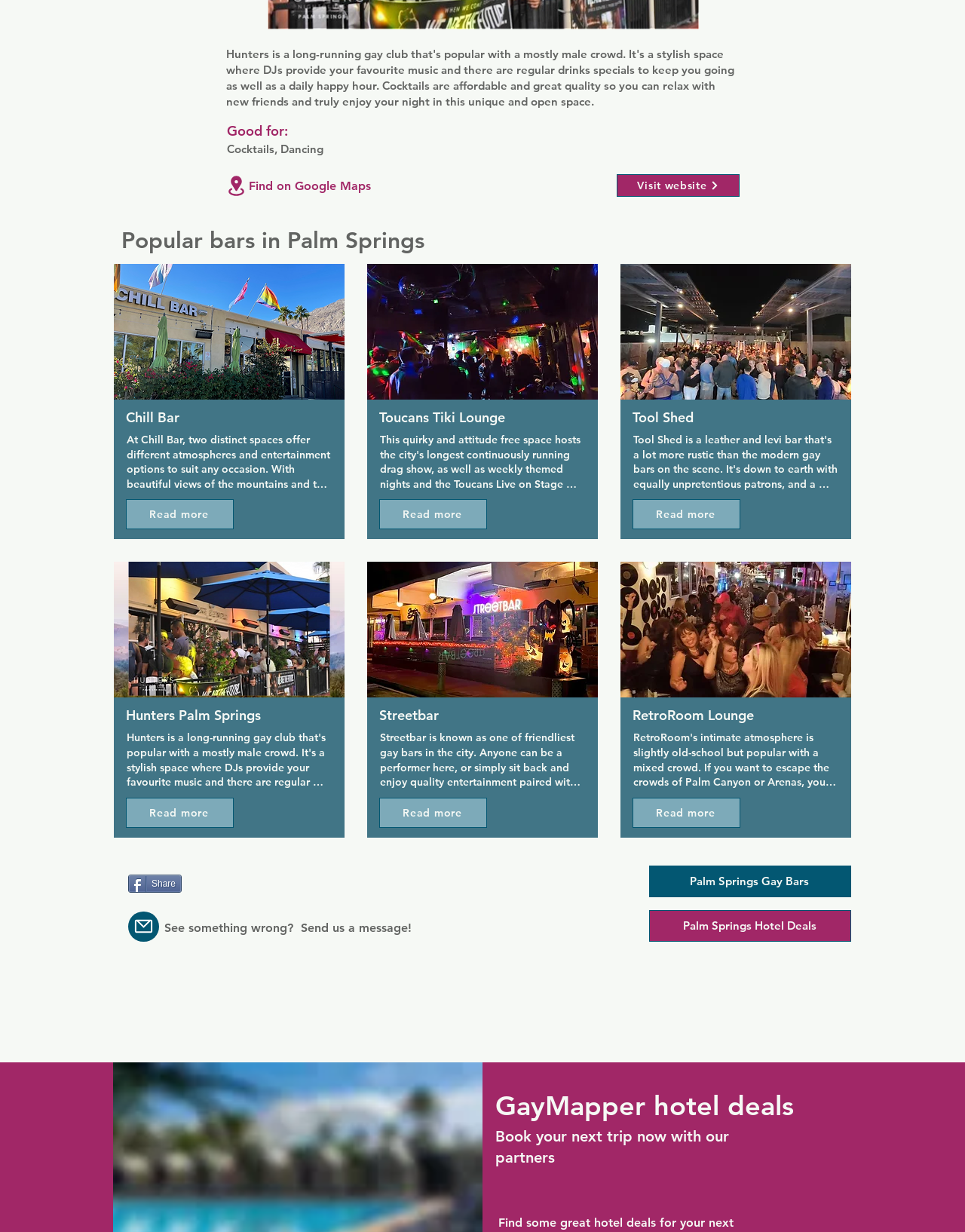Given the element description: "Find on Google Maps", predict the bounding box coordinates of this UI element. The coordinates must be four float numbers between 0 and 1, given as [left, top, right, bottom].

[0.232, 0.141, 0.453, 0.16]